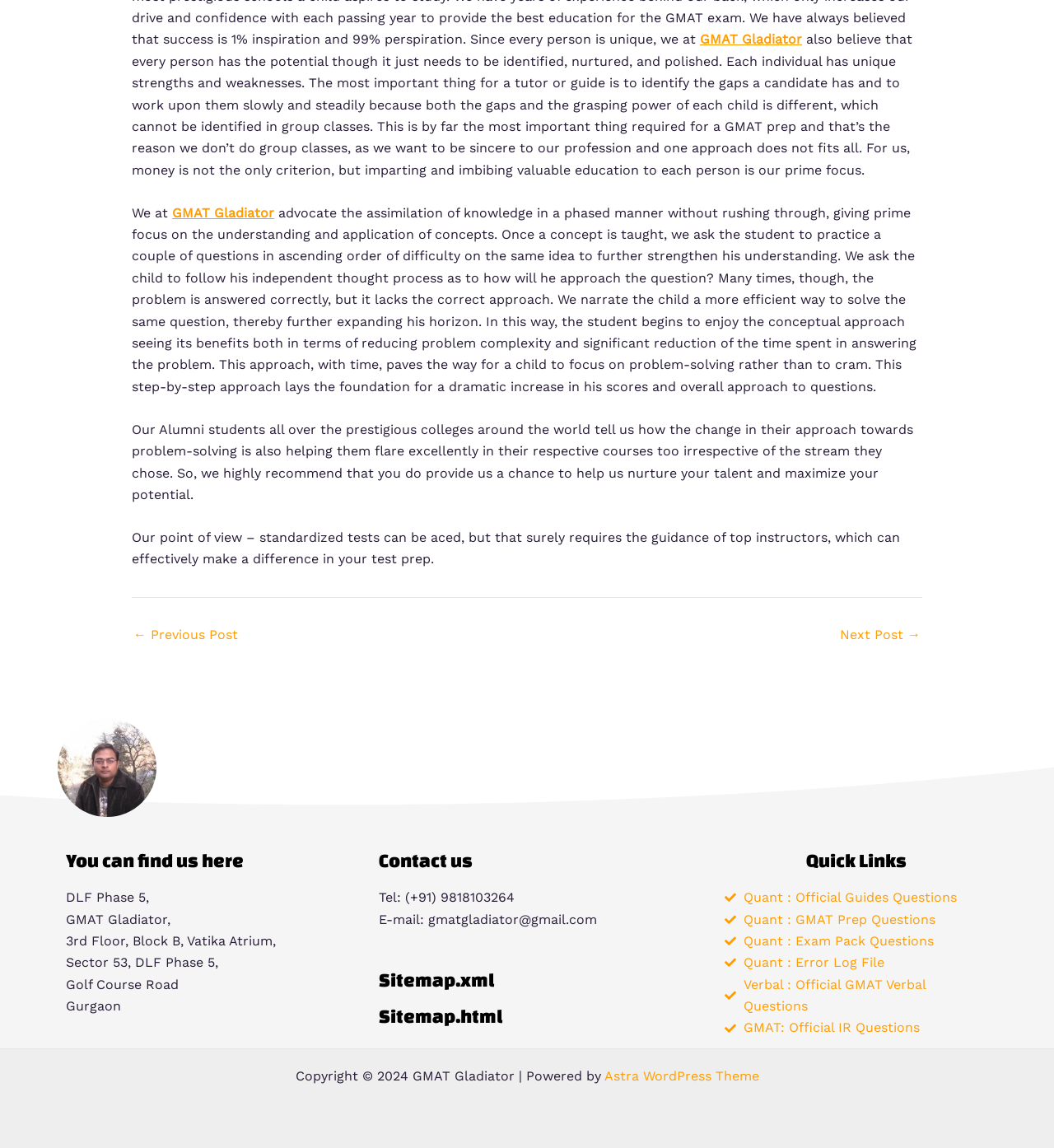Locate the bounding box of the UI element based on this description: "GMAT: Official IR Questions". Provide four float numbers between 0 and 1 as [left, top, right, bottom].

[0.688, 0.886, 0.937, 0.905]